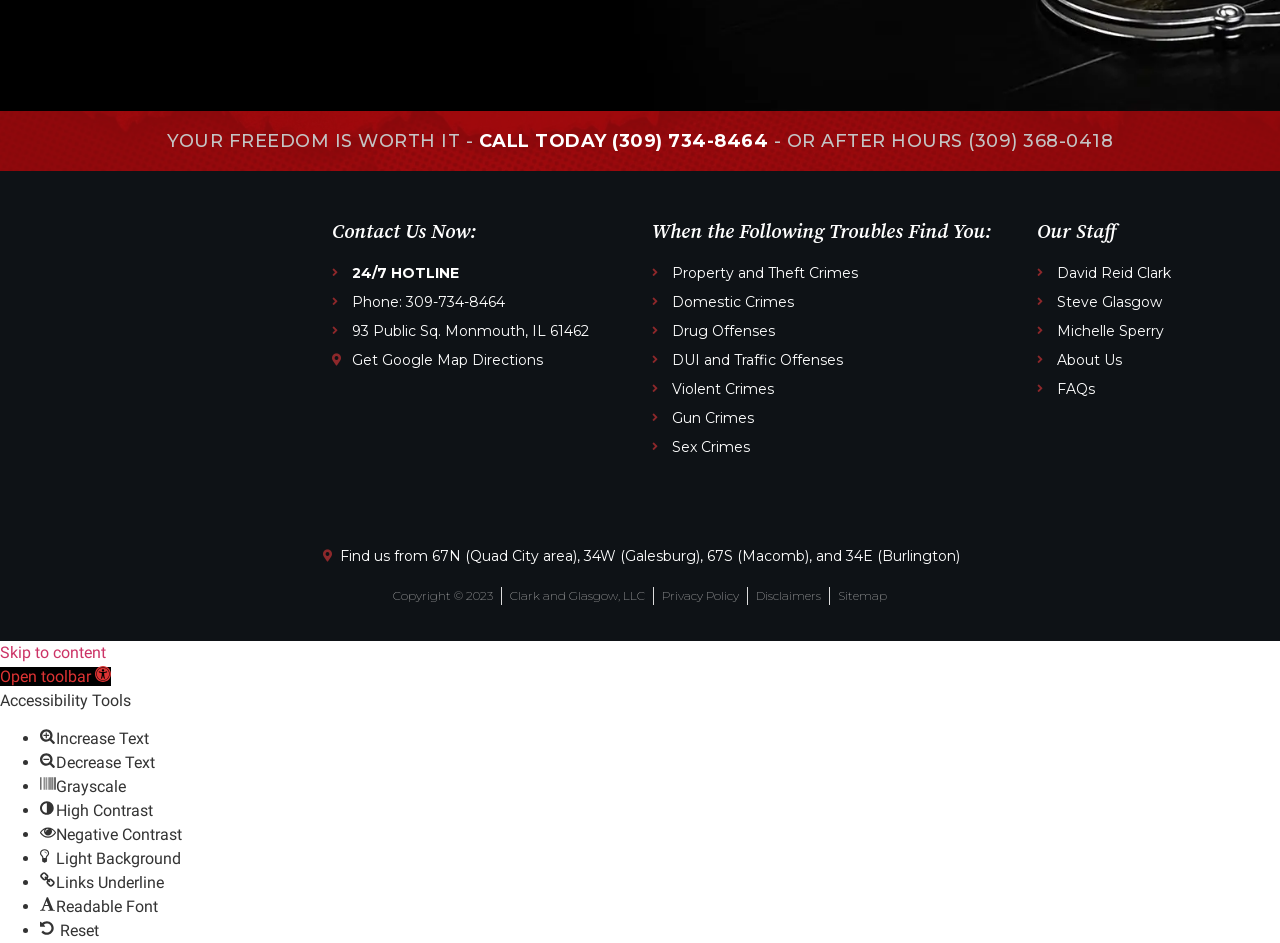Please determine the bounding box coordinates for the element with the description: "Decrease TextDecrease Text".

[0.031, 0.799, 0.121, 0.819]